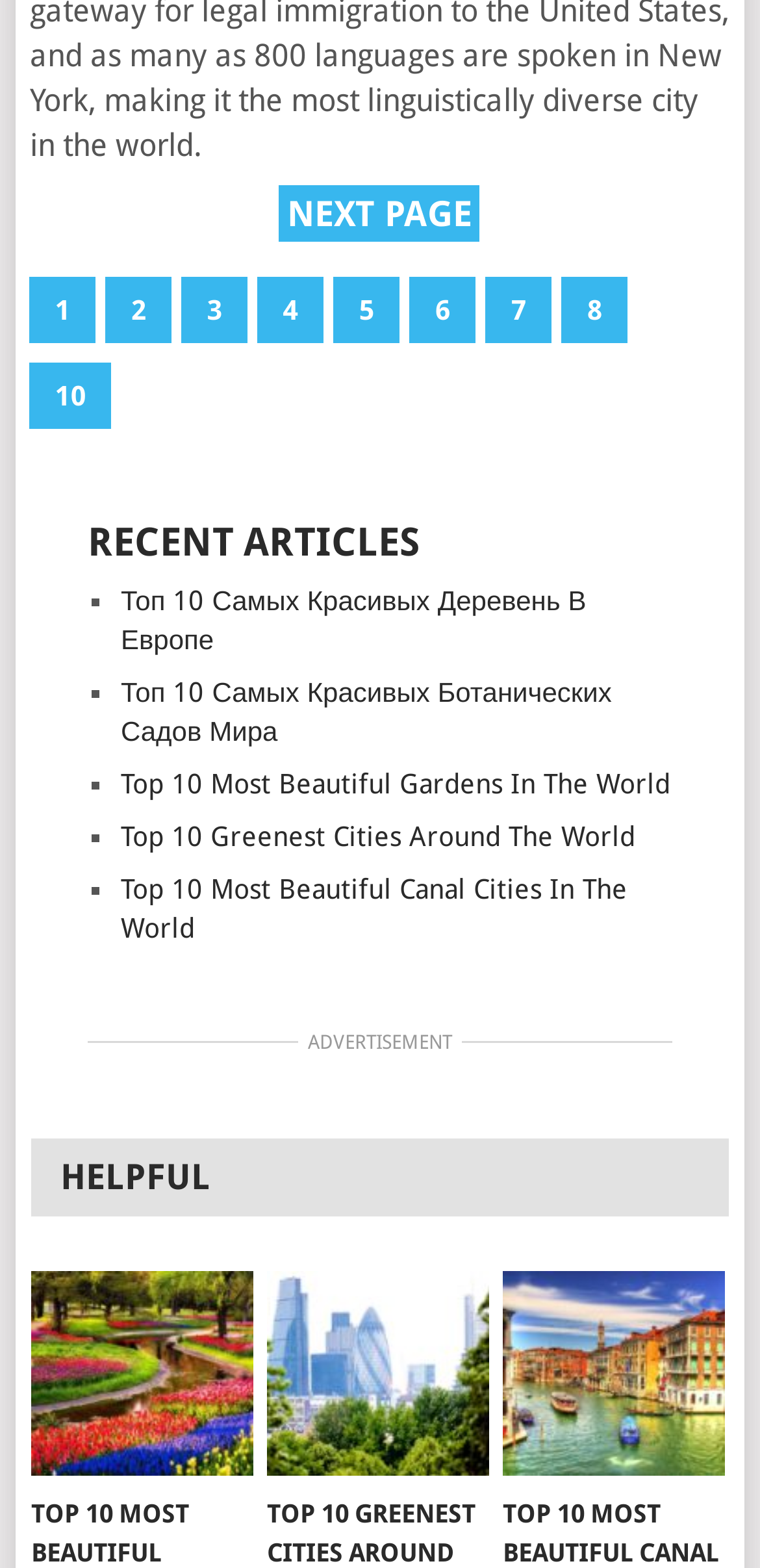Please indicate the bounding box coordinates of the element's region to be clicked to achieve the instruction: "check helpful resources". Provide the coordinates as four float numbers between 0 and 1, i.e., [left, top, right, bottom].

[0.041, 0.726, 0.959, 0.775]